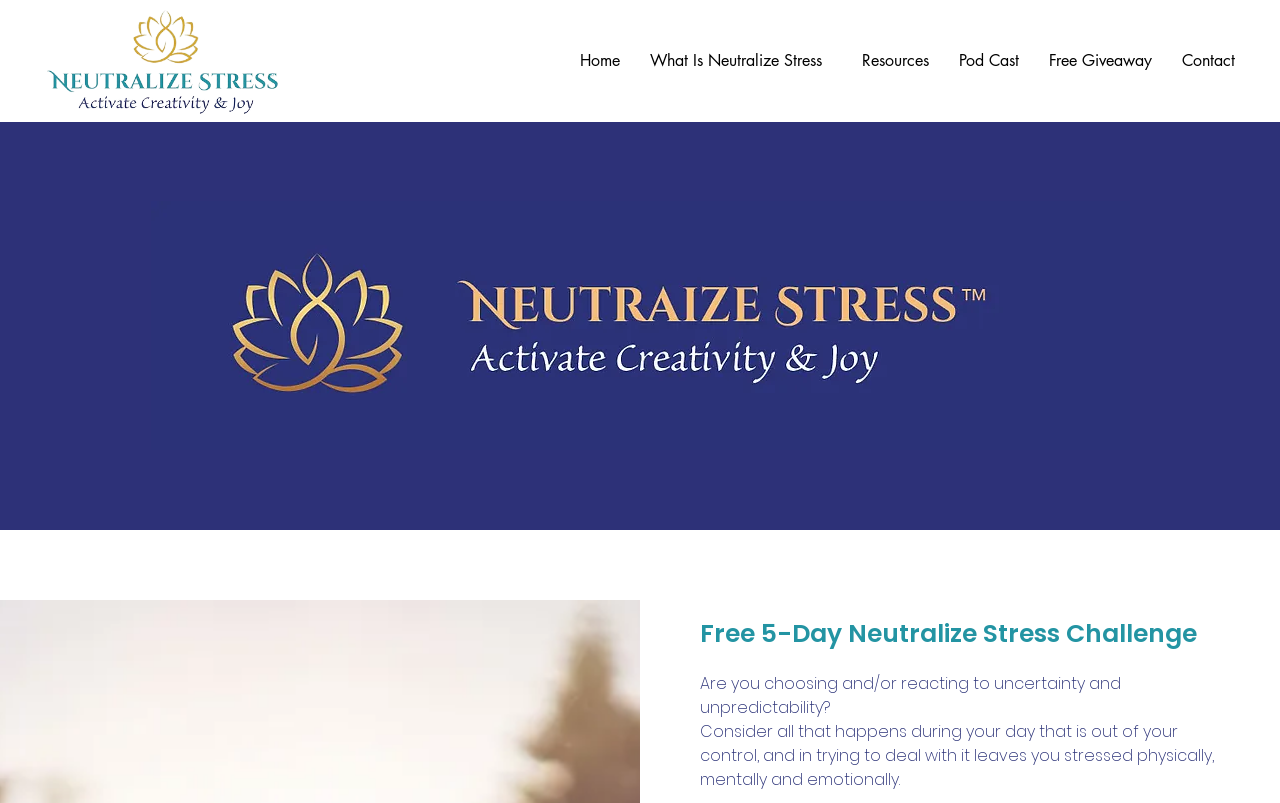Show the bounding box coordinates for the HTML element as described: "Home".

[0.453, 0.06, 0.484, 0.092]